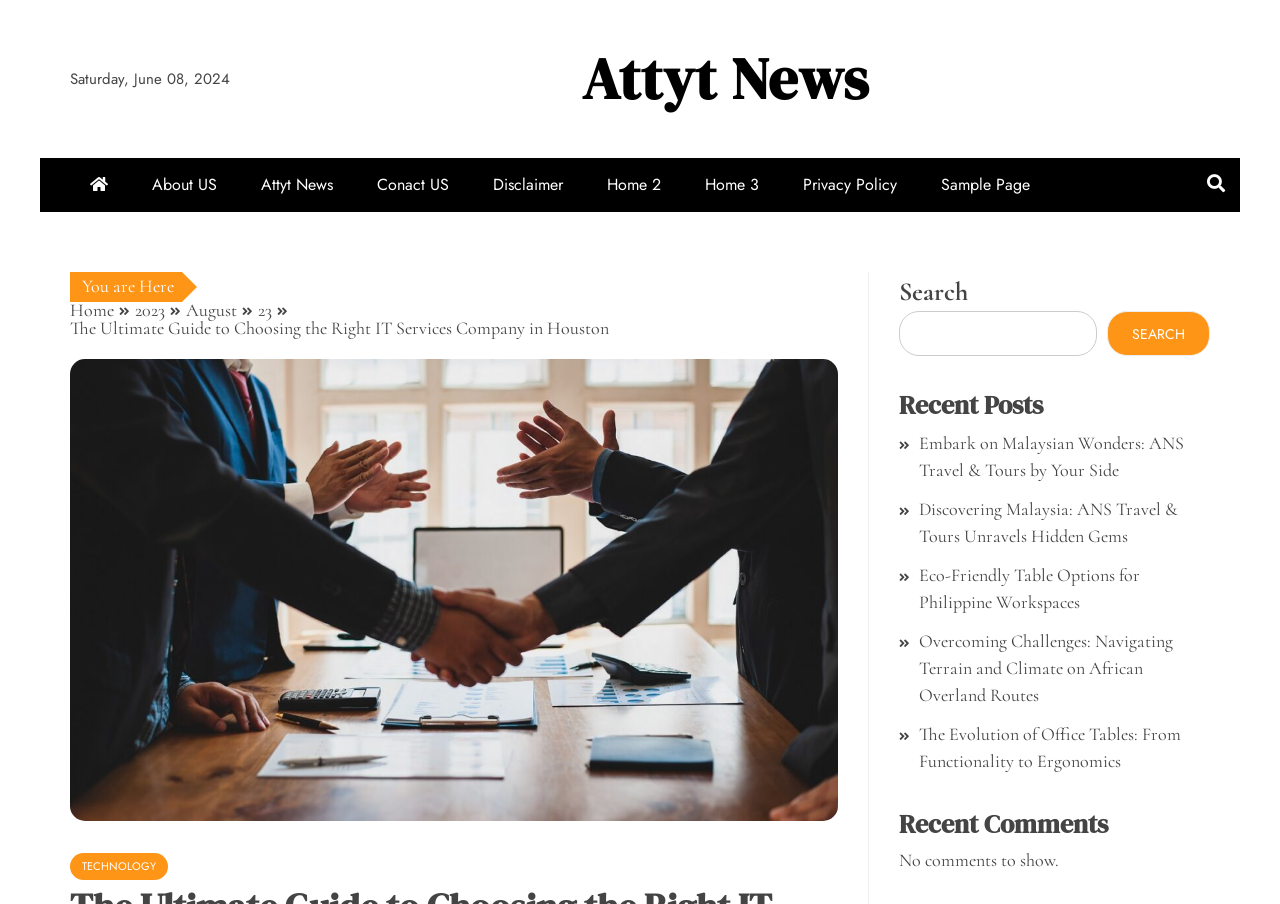Determine the bounding box coordinates of the section I need to click to execute the following instruction: "Purchase SoundDiviner Patch Sheet Plugin for Korg Poly-61". Provide the coordinates as four float numbers between 0 and 1, i.e., [left, top, right, bottom].

None